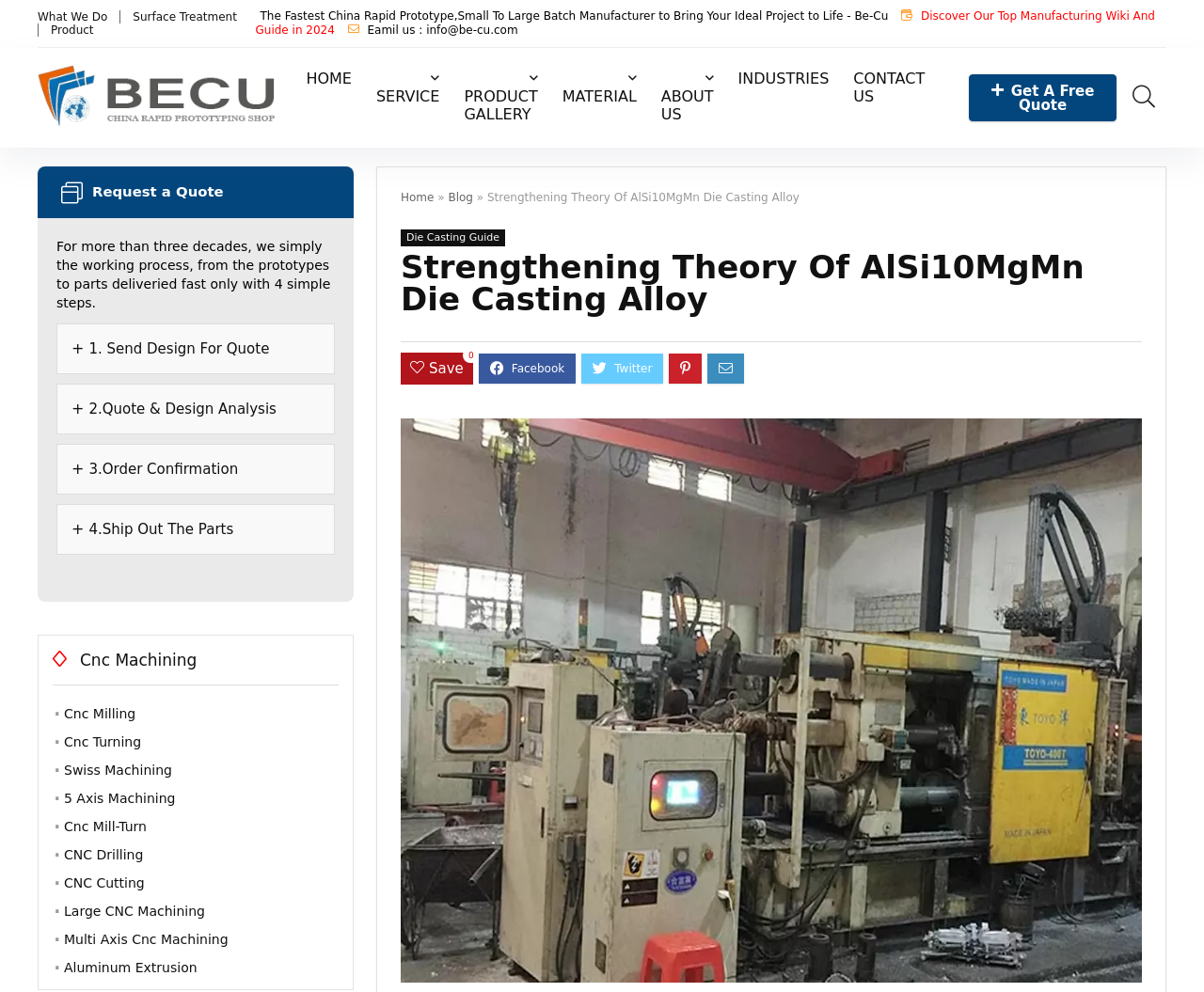Analyze the image and provide a detailed answer to the question: How many steps are involved in the working process?

The working process is described on the webpage, which involves four simple steps: sending a design for a quote, quote and design analysis, order confirmation, and shipping out the parts. These steps are outlined in a clear and concise manner, indicating that the company values simplicity and efficiency in its working process.